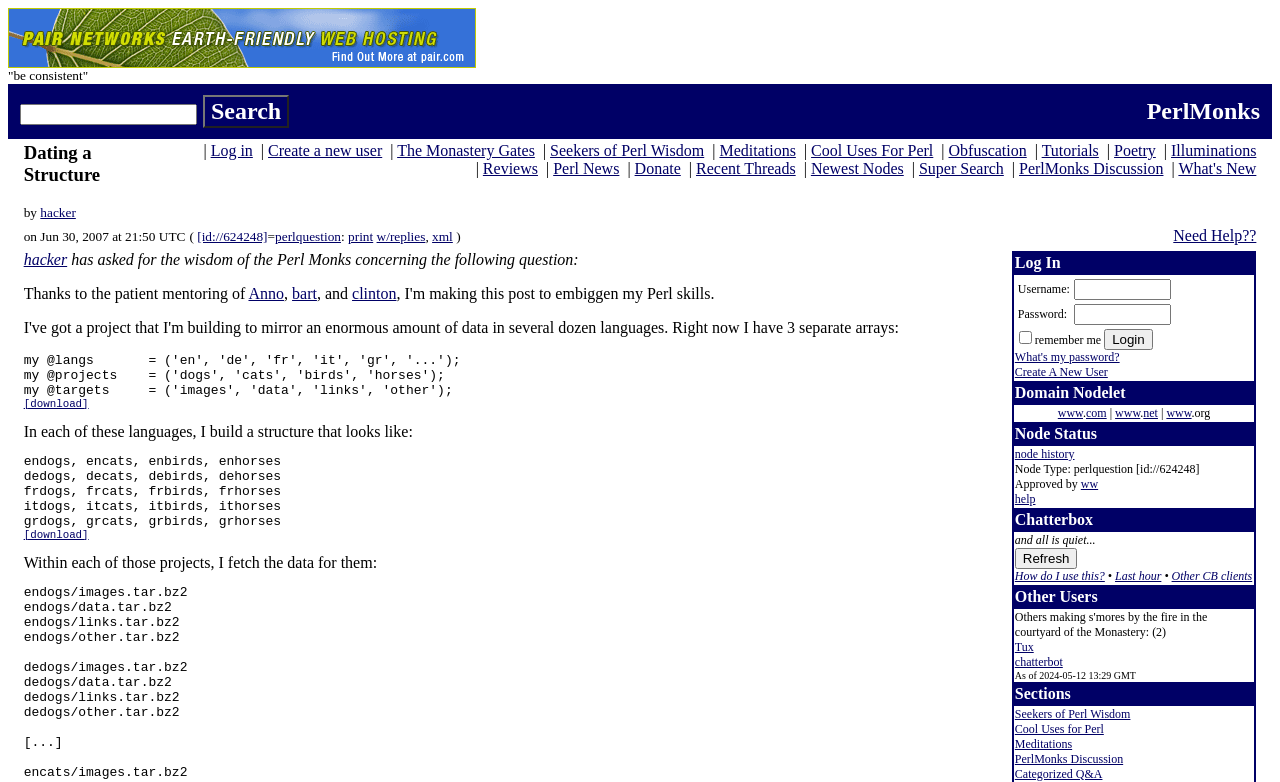Provide your answer in one word or a succinct phrase for the question: 
What is the title of the webpage?

Dating a Structure